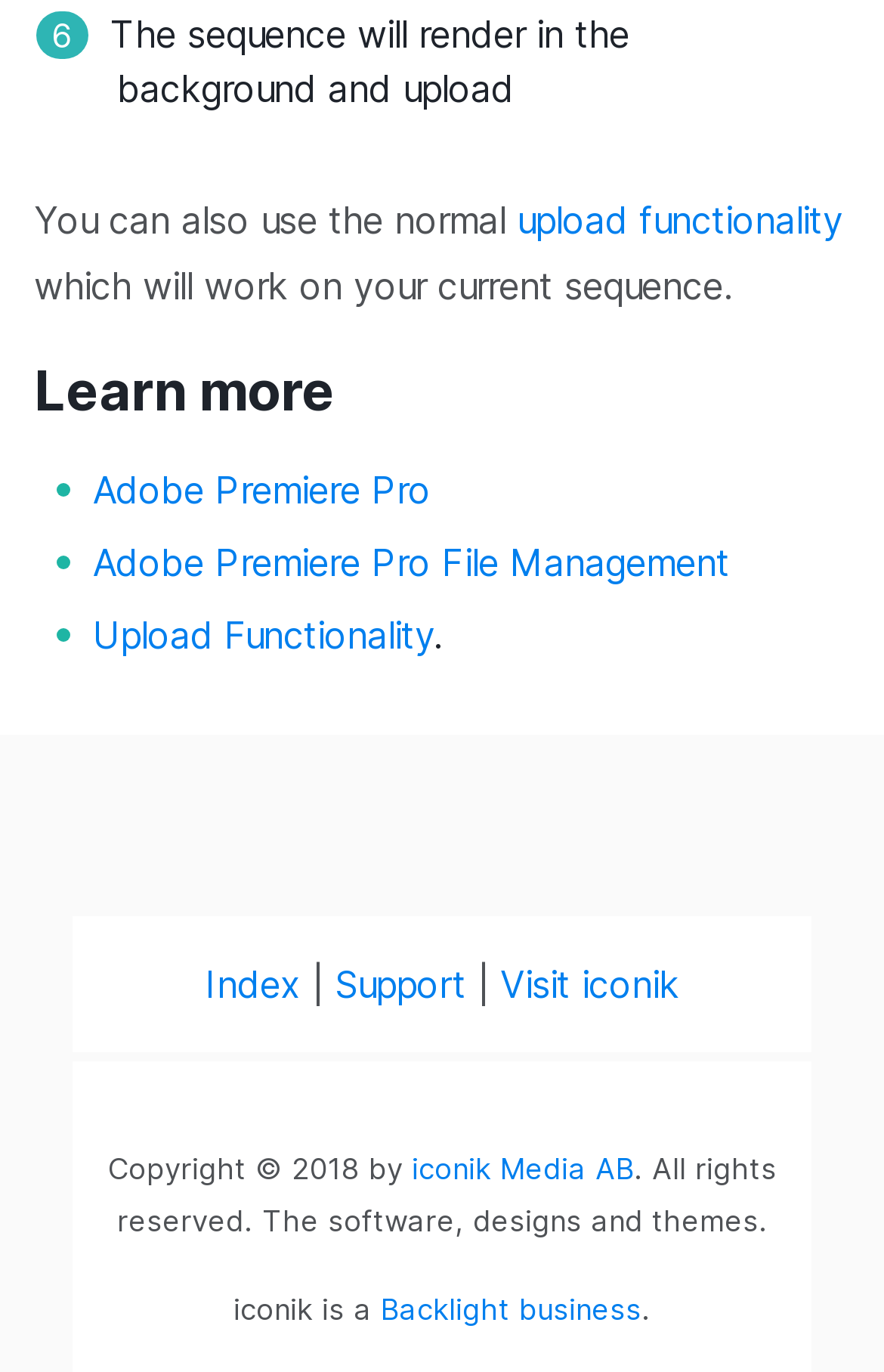Locate the bounding box of the user interface element based on this description: "Upload Functionality".

[0.105, 0.446, 0.49, 0.479]